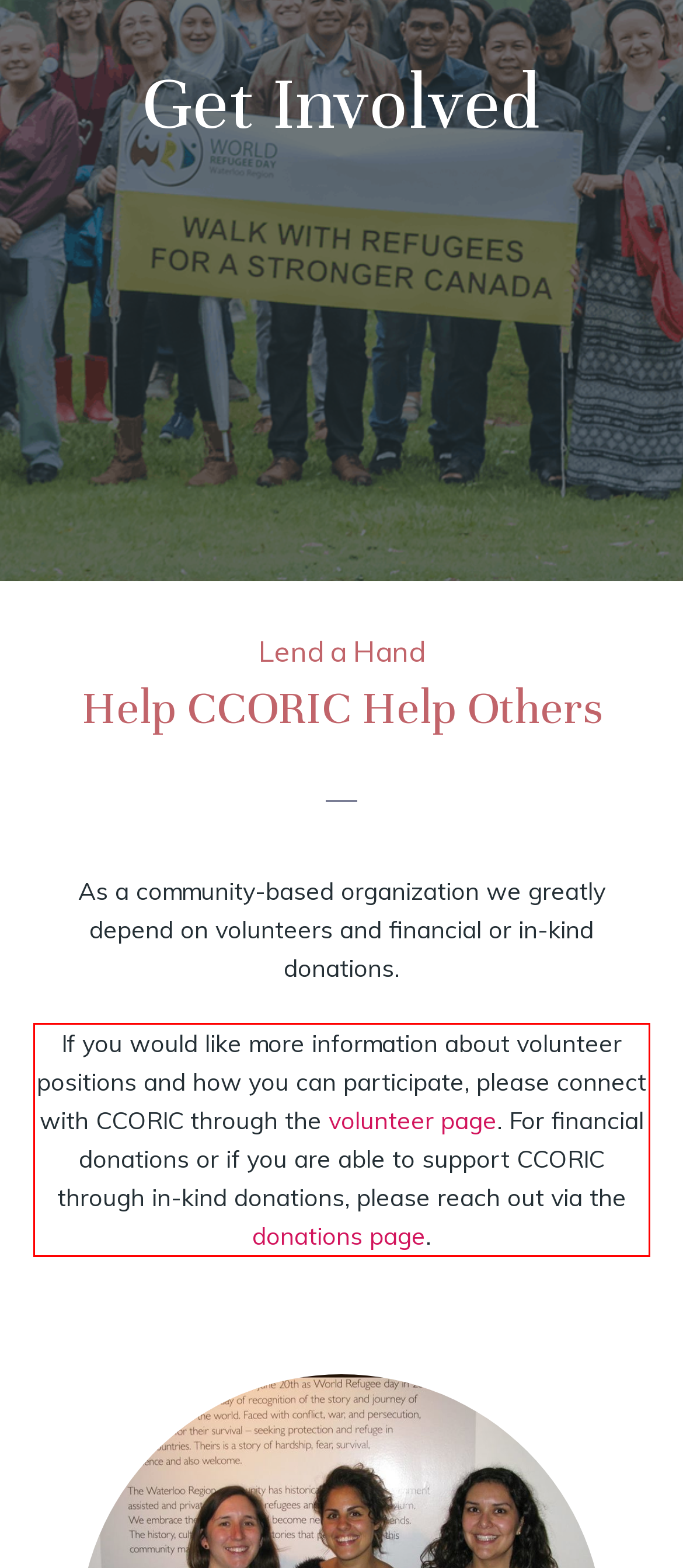Given a screenshot of a webpage containing a red bounding box, perform OCR on the text within this red bounding box and provide the text content.

If you would like more information about volunteer positions and how you can participate, please connect with CCORIC through the volunteer page. For financial donations or if you are able to support CCORIC through in-kind donations, please reach out via the donations page.